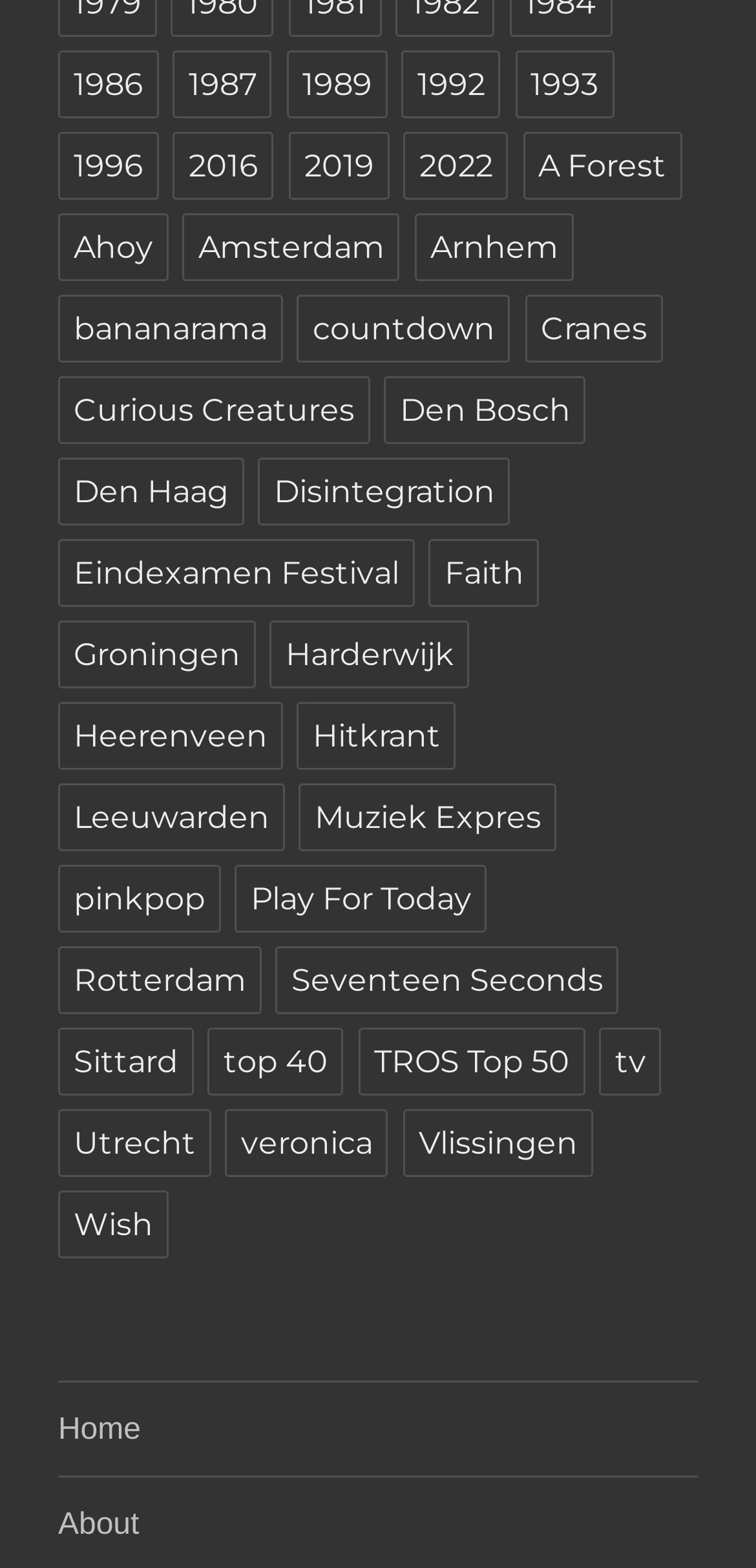Locate the bounding box coordinates of the element that needs to be clicked to carry out the instruction: "visit Amsterdam". The coordinates should be given as four float numbers ranging from 0 to 1, i.e., [left, top, right, bottom].

[0.242, 0.136, 0.529, 0.179]